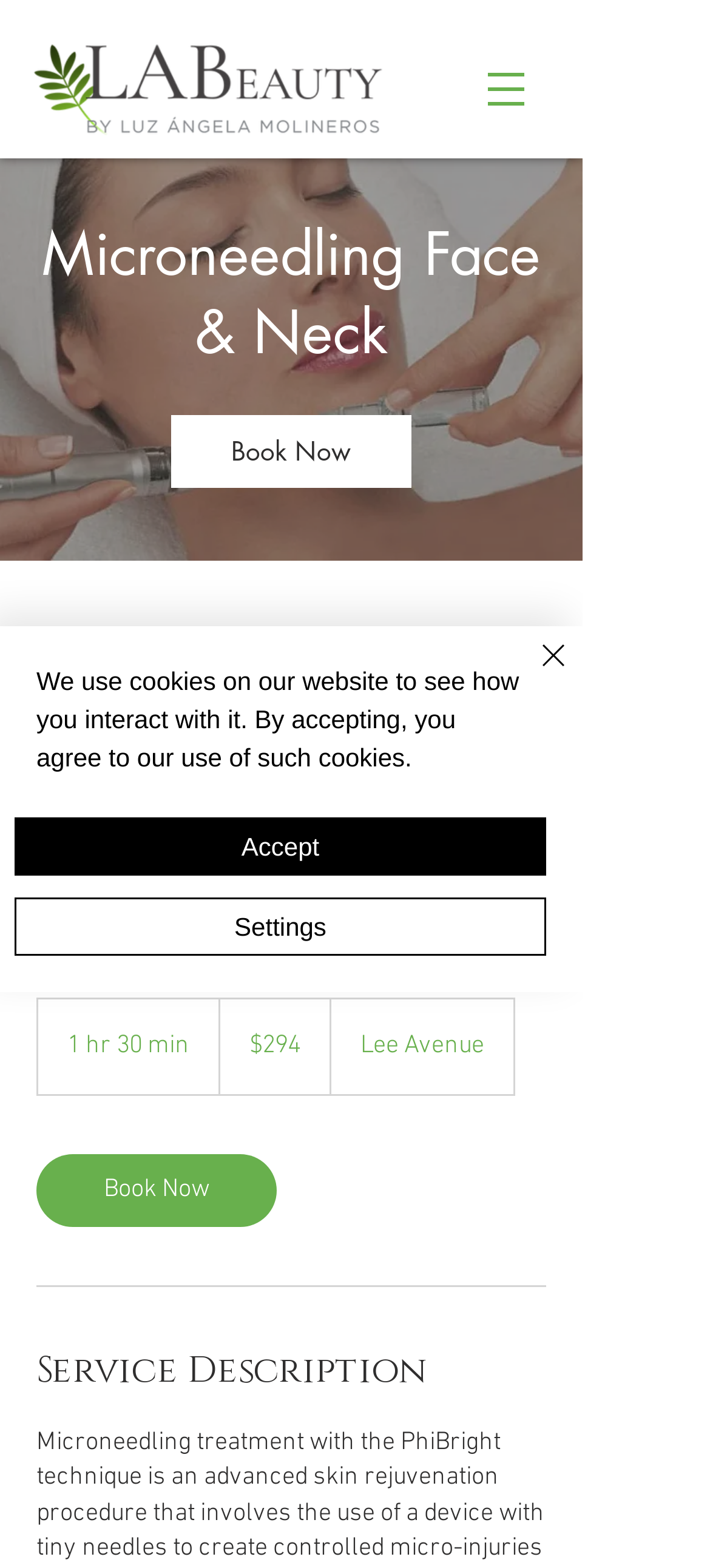Give a complete and precise description of the webpage's appearance.

The webpage is about Microneedling treatment, specifically the PhiBright technique, which is an advanced skin rejuvenation procedure. 

At the top left of the page, there is a logo image, TRANSPARENCIA_edited.png. To the right of the logo, there is a navigation menu labeled "Site" with a dropdown button. 

Below the navigation menu, the main content of the page begins. The title "Microneedling Face & Neck" is prominently displayed, followed by a brief description of the treatment, which mentions revitalizing skin, boosting collagen, and improving texture and complexion. 

On the right side of the title, there is a "Book Now" button. Below the description, there are three lines of text, listing the treatment duration, price, and location. 

Further down, there is another "Book Now" button, followed by a horizontal separator line. Below the separator, the "Service Description" section begins, but its content is not specified. 

At the top right of the page, there is a "Chat" button with an accompanying image. 

At the bottom of the page, there is a cookie acceptance alert, which informs users that the website uses cookies to track interactions. The alert has three buttons: "Accept", "Settings", and "Close", with the "Close" button accompanied by a small image.